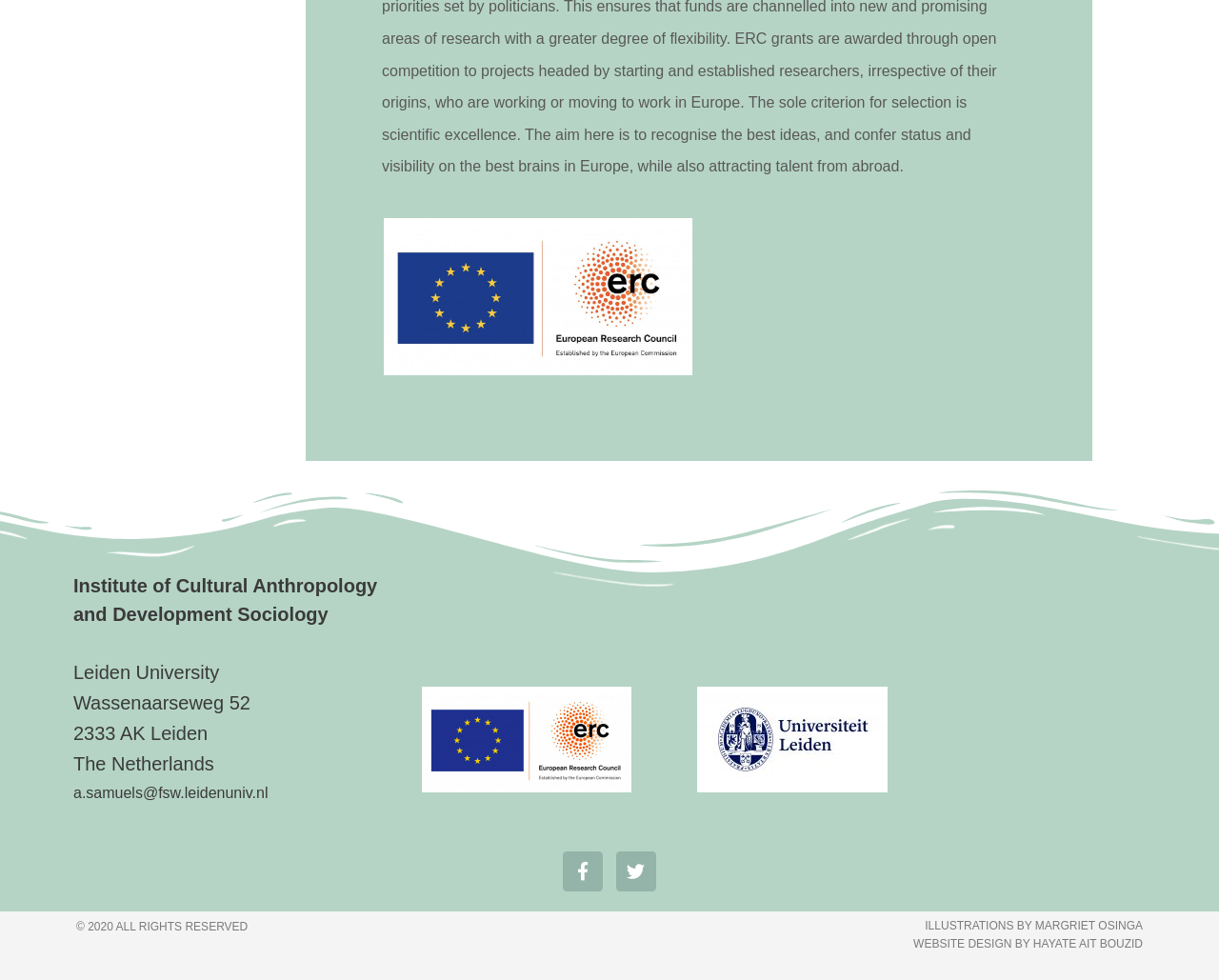Extract the bounding box for the UI element that matches this description: "Facebook-f".

[0.462, 0.869, 0.495, 0.909]